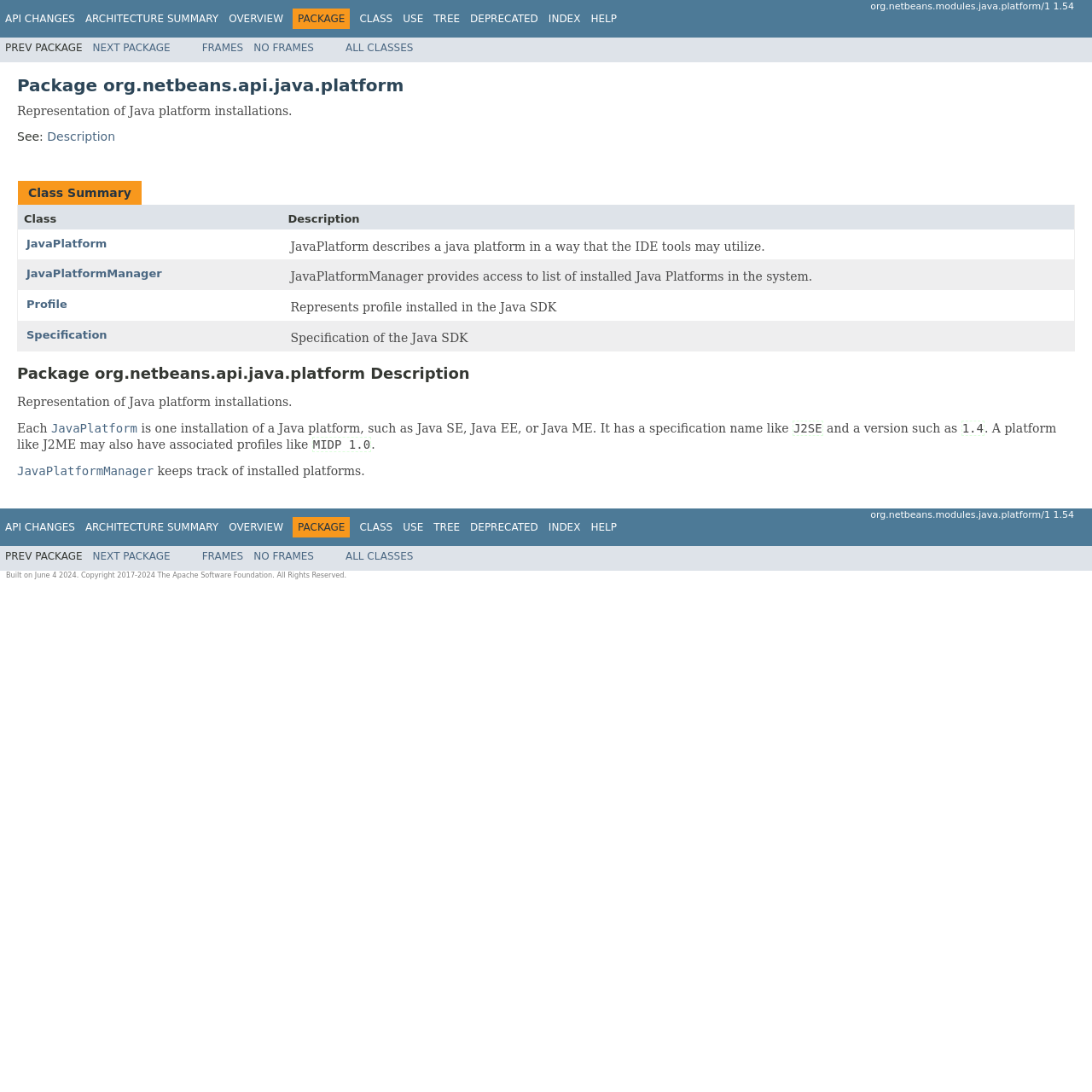Find the bounding box coordinates of the clickable element required to execute the following instruction: "Read about JavaPlatformManager". Provide the coordinates as four float numbers between 0 and 1, i.e., [left, top, right, bottom].

[0.024, 0.245, 0.148, 0.257]